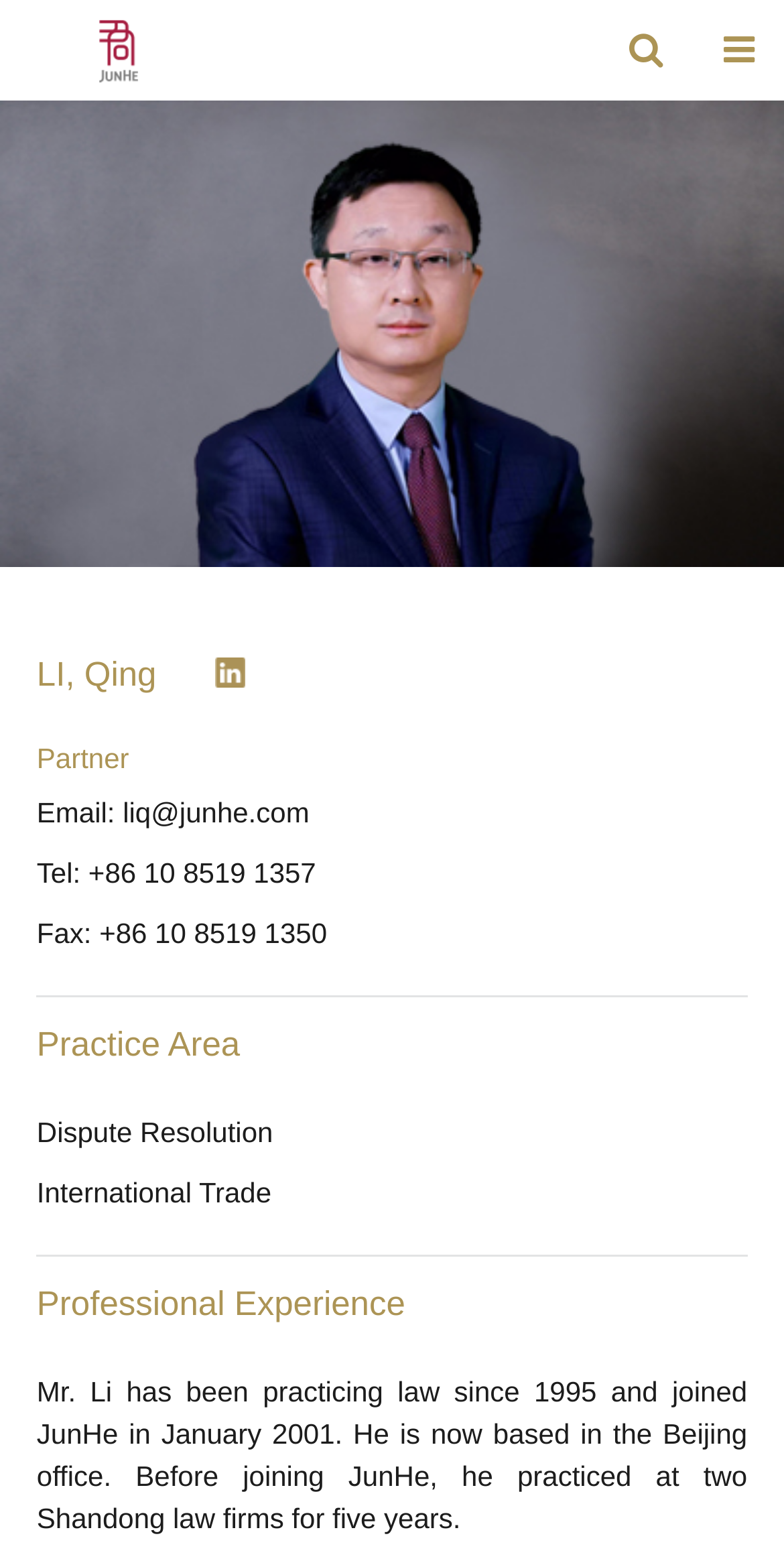What is one of the practice areas of the person?
Refer to the image and respond with a one-word or short-phrase answer.

Dispute Resolution